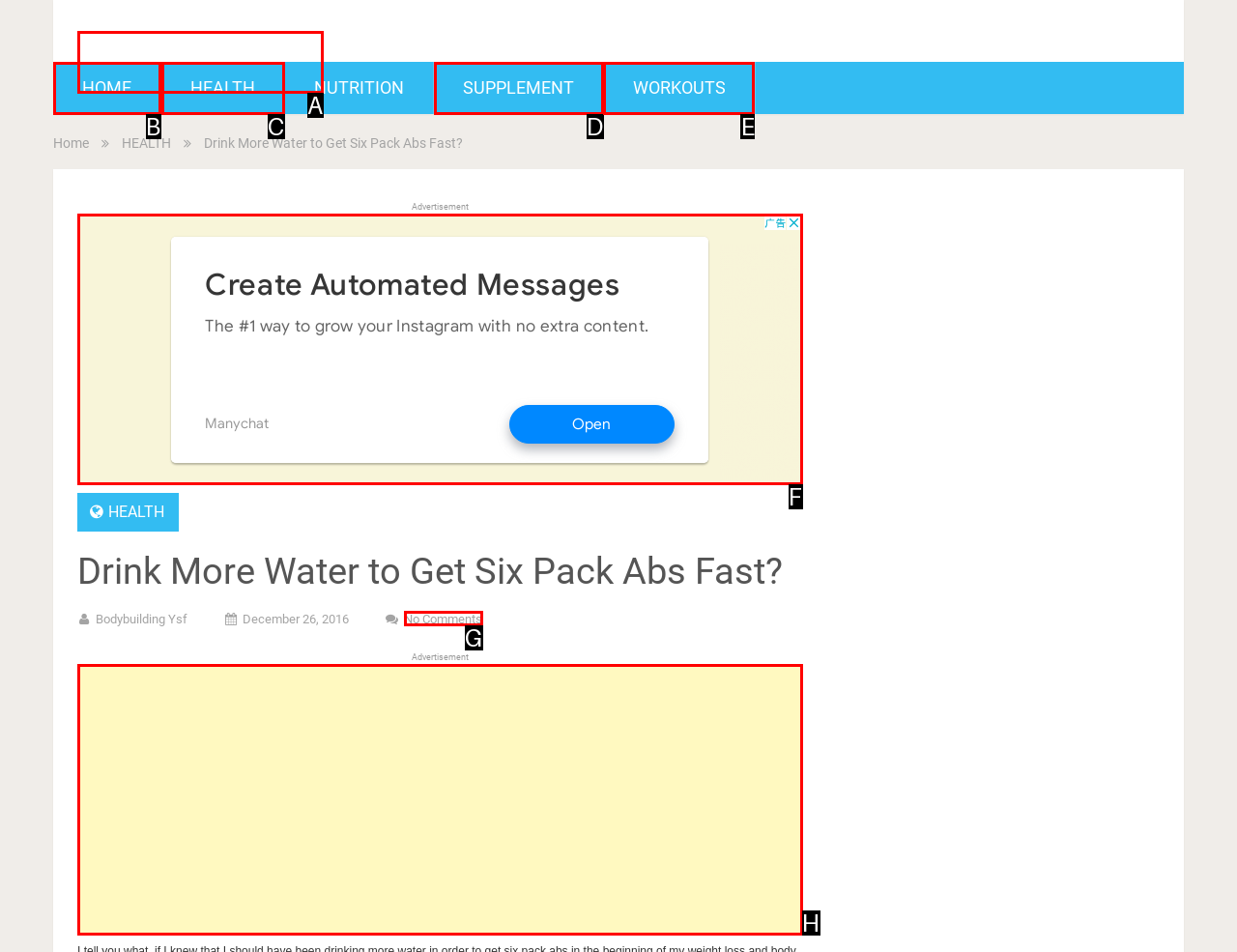Identify the correct lettered option to click in order to perform this task: explore workouts. Respond with the letter.

E